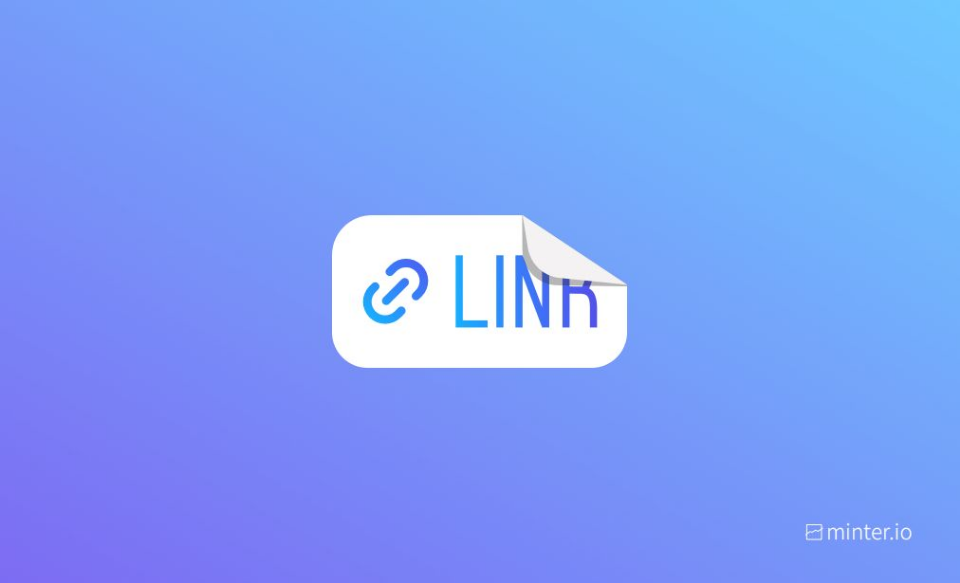Please answer the following question using a single word or phrase: What is the title of the accompanying blog?

Instagram axes swipe up for link stickers